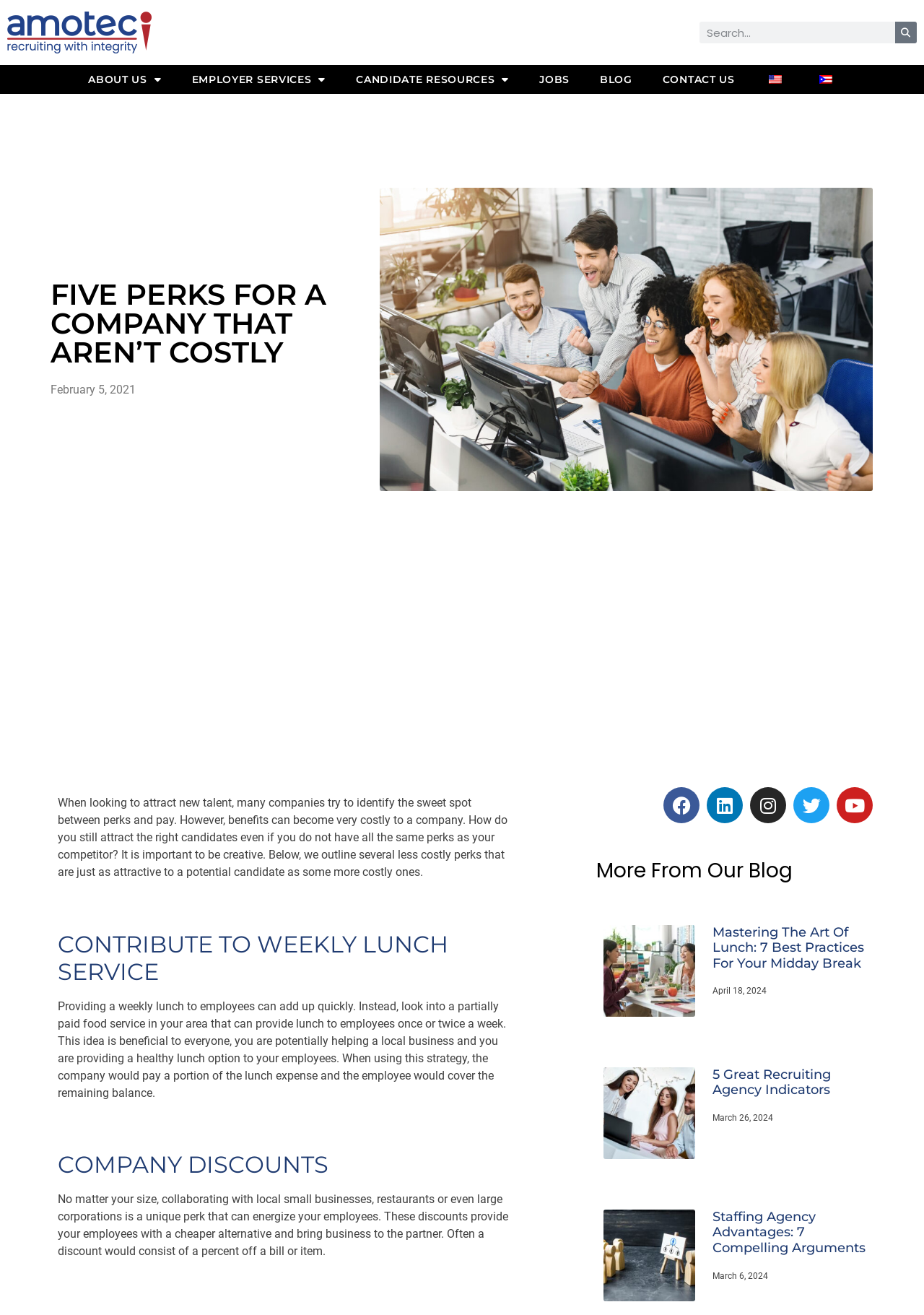What is the purpose of the search box?
Using the image as a reference, answer the question in detail.

The purpose of the search box is inferred from its location at the top right corner of the webpage and the presence of a search button next to it, suggesting that users can input keywords to search for content within the website.